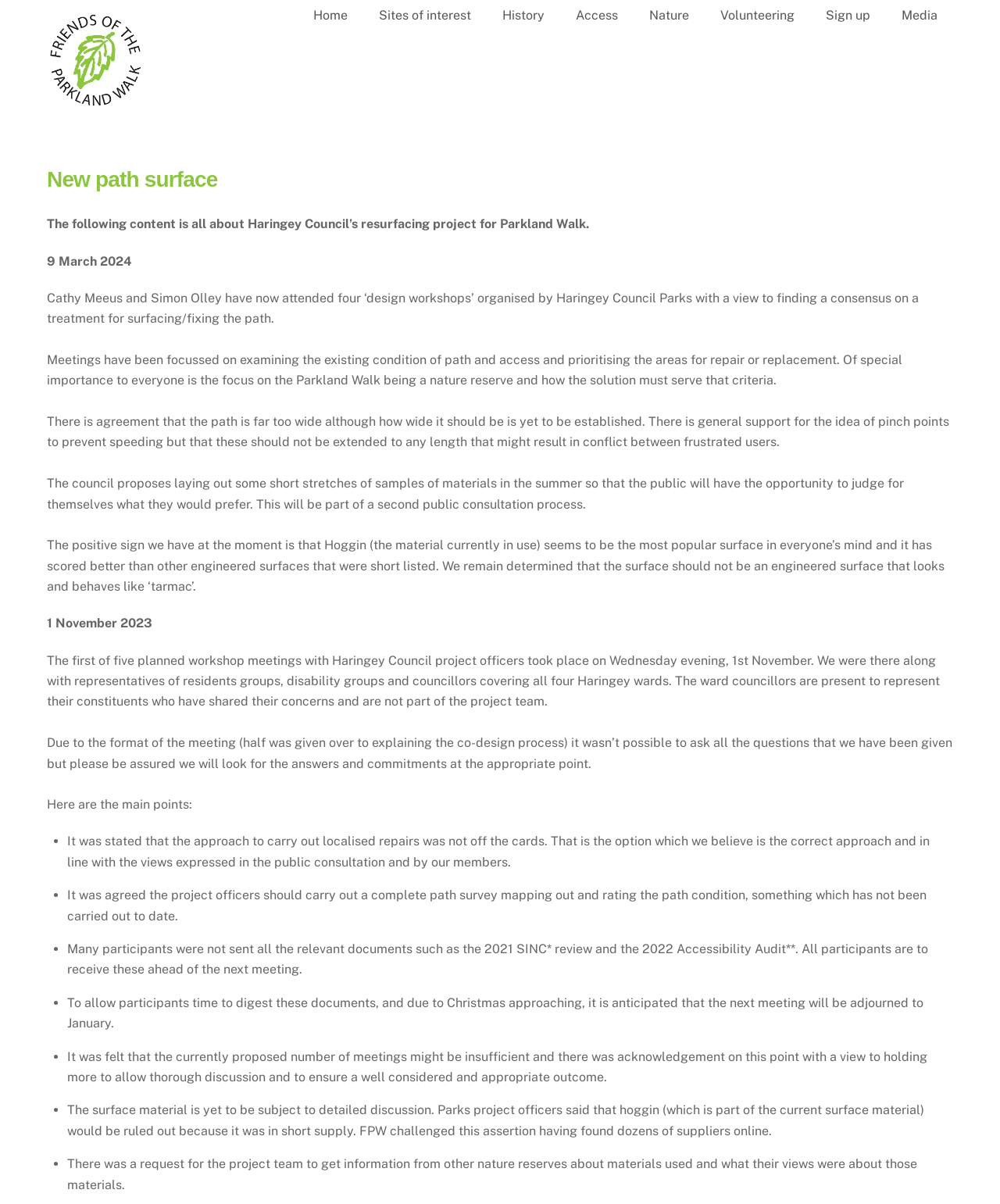Use a single word or phrase to answer the question: 
What is the proposed material for the path surface?

Hoggin